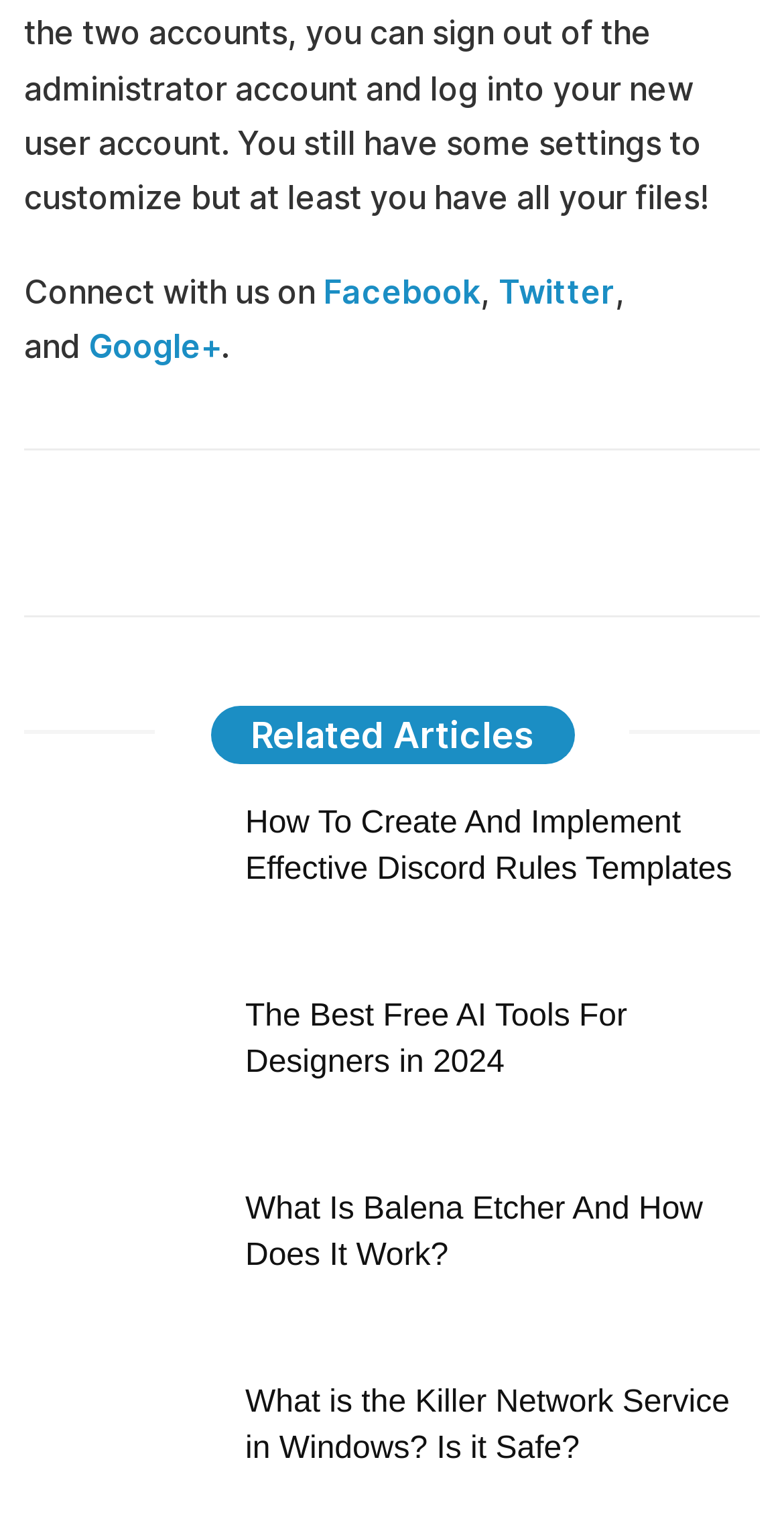Please identify the bounding box coordinates of the region to click in order to complete the task: "Check What Is Balena Etcher And How Does It Work?". The coordinates must be four float numbers between 0 and 1, specified as [left, top, right, bottom].

[0.313, 0.774, 0.897, 0.827]